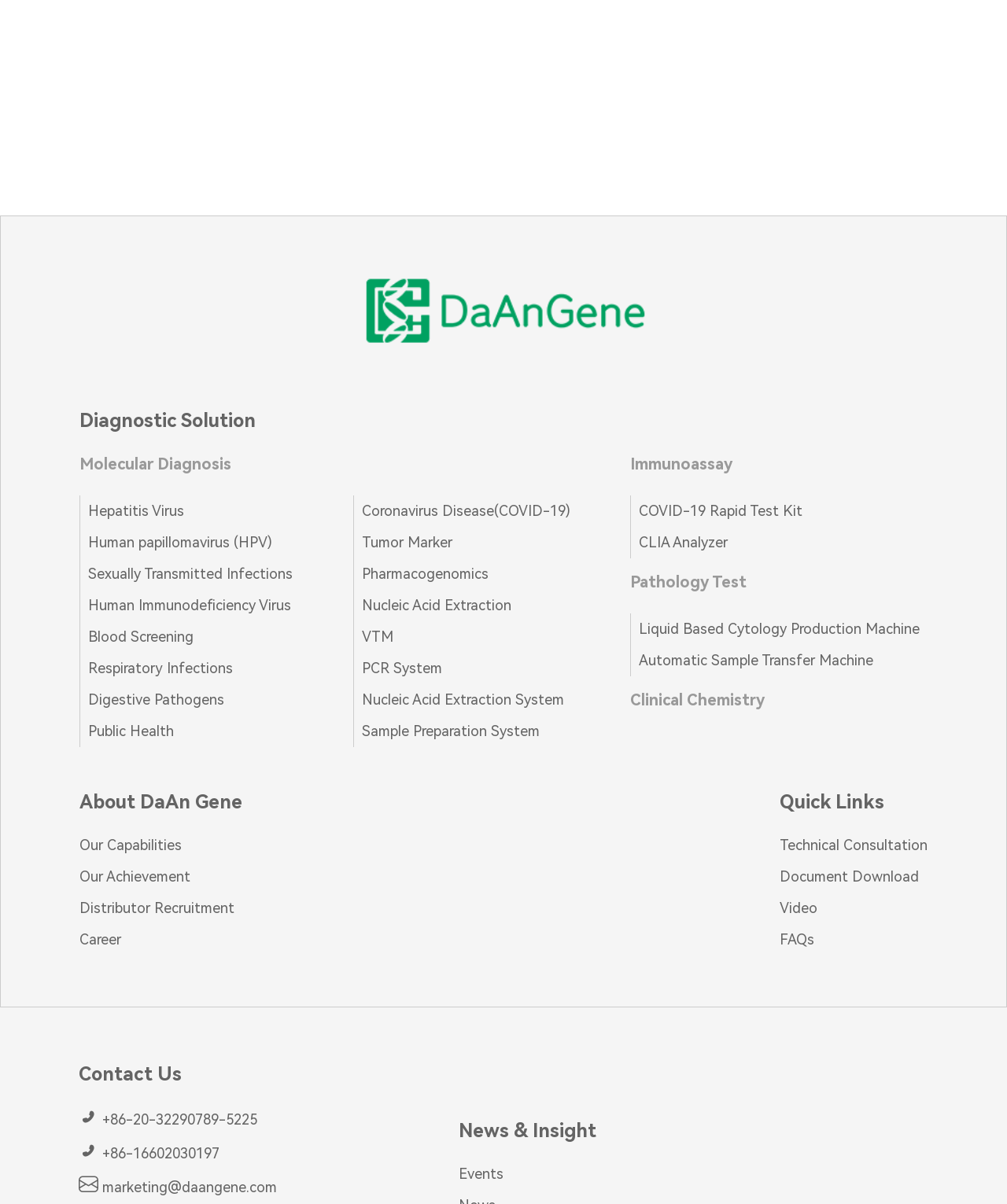Please determine the bounding box coordinates, formatted as (top-left x, top-left y, bottom-right x, bottom-right y), with all values as floating point numbers between 0 and 1. Identify the bounding box of the region described as: Immunoassay

[0.626, 0.372, 0.913, 0.398]